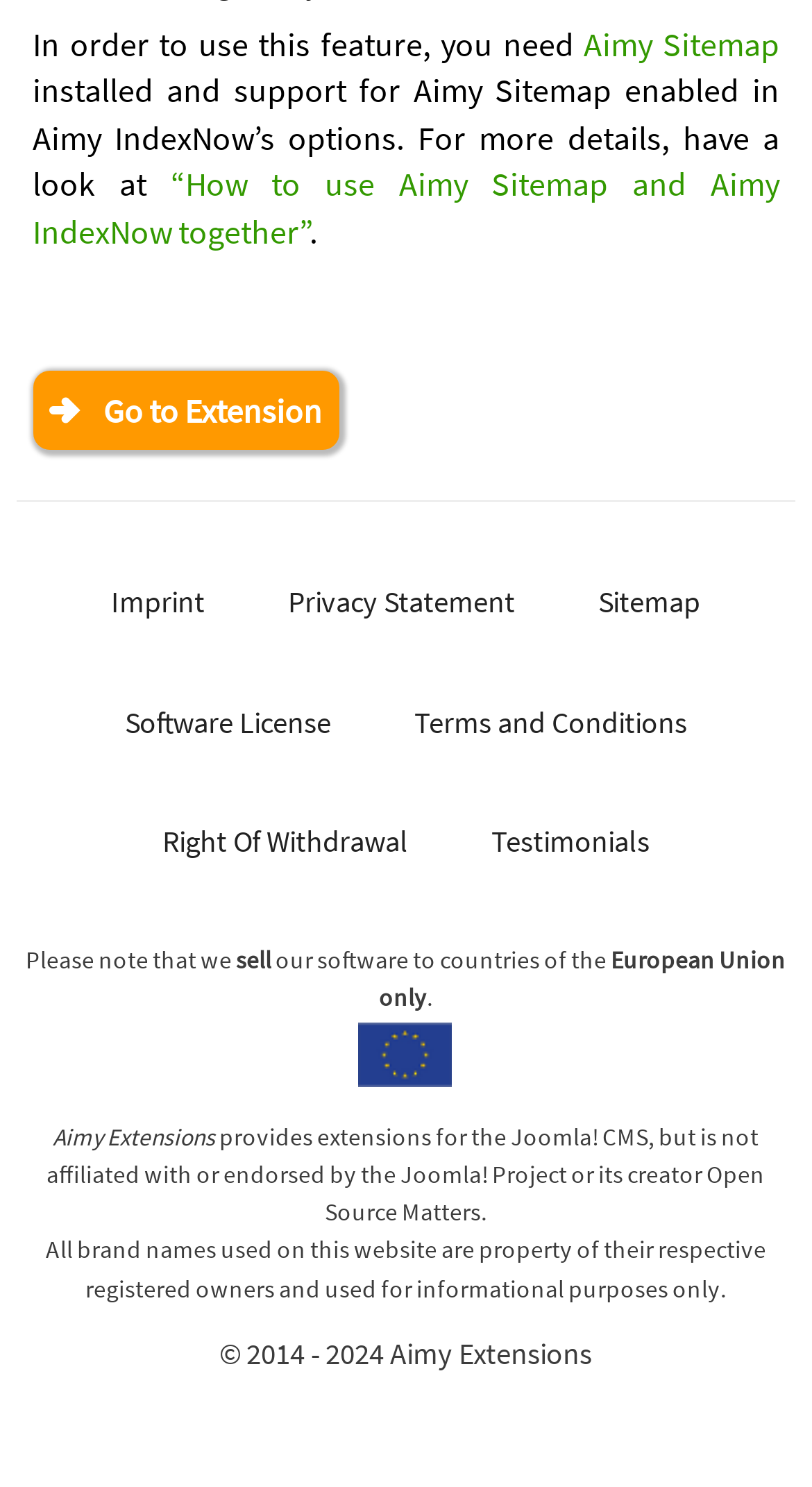Find the bounding box coordinates of the clickable region needed to perform the following instruction: "Visit Mozilla website". The coordinates should be provided as four float numbers between 0 and 1, i.e., [left, top, right, bottom].

None